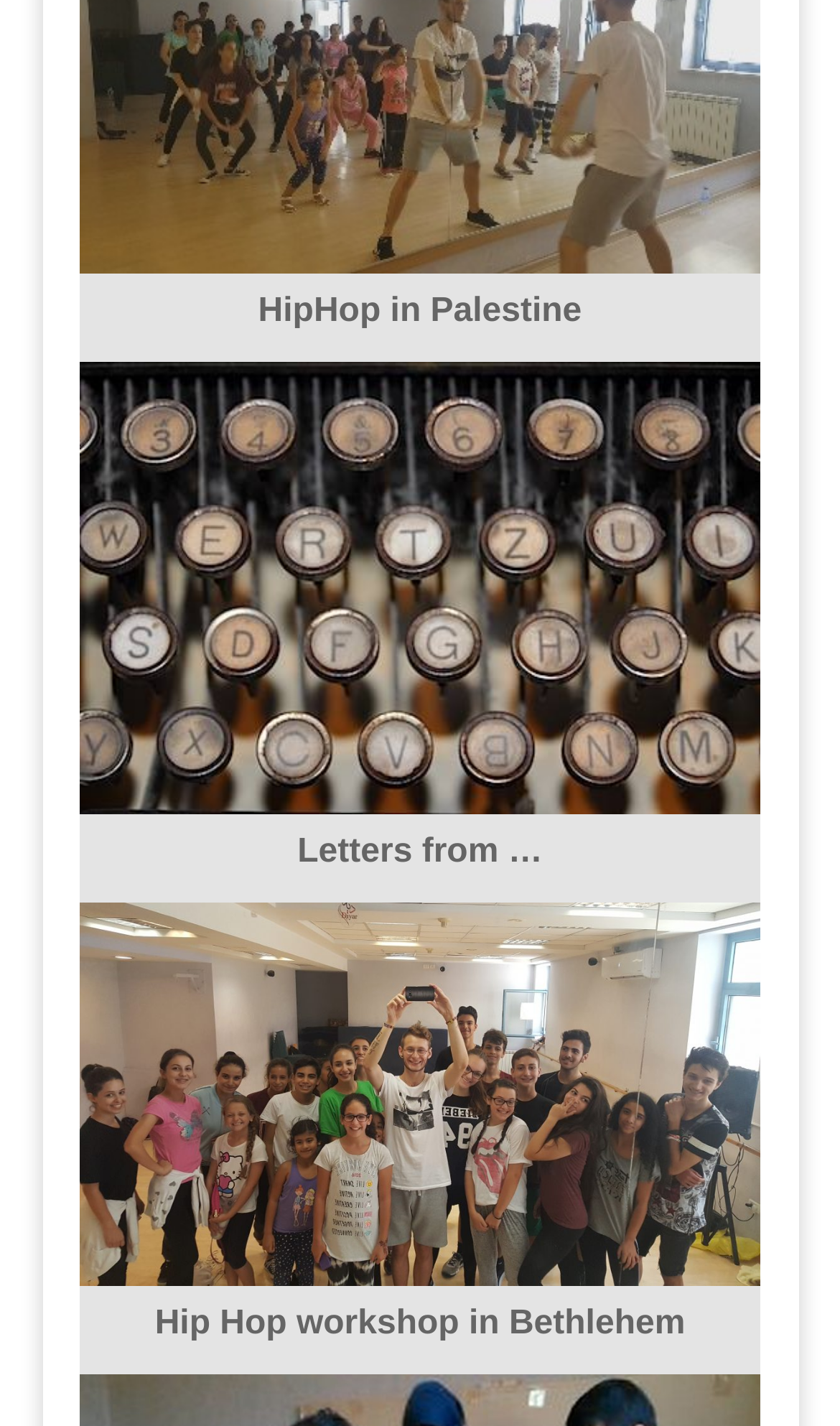Provide a single word or phrase answer to the question: 
How many images are on the webpage?

2